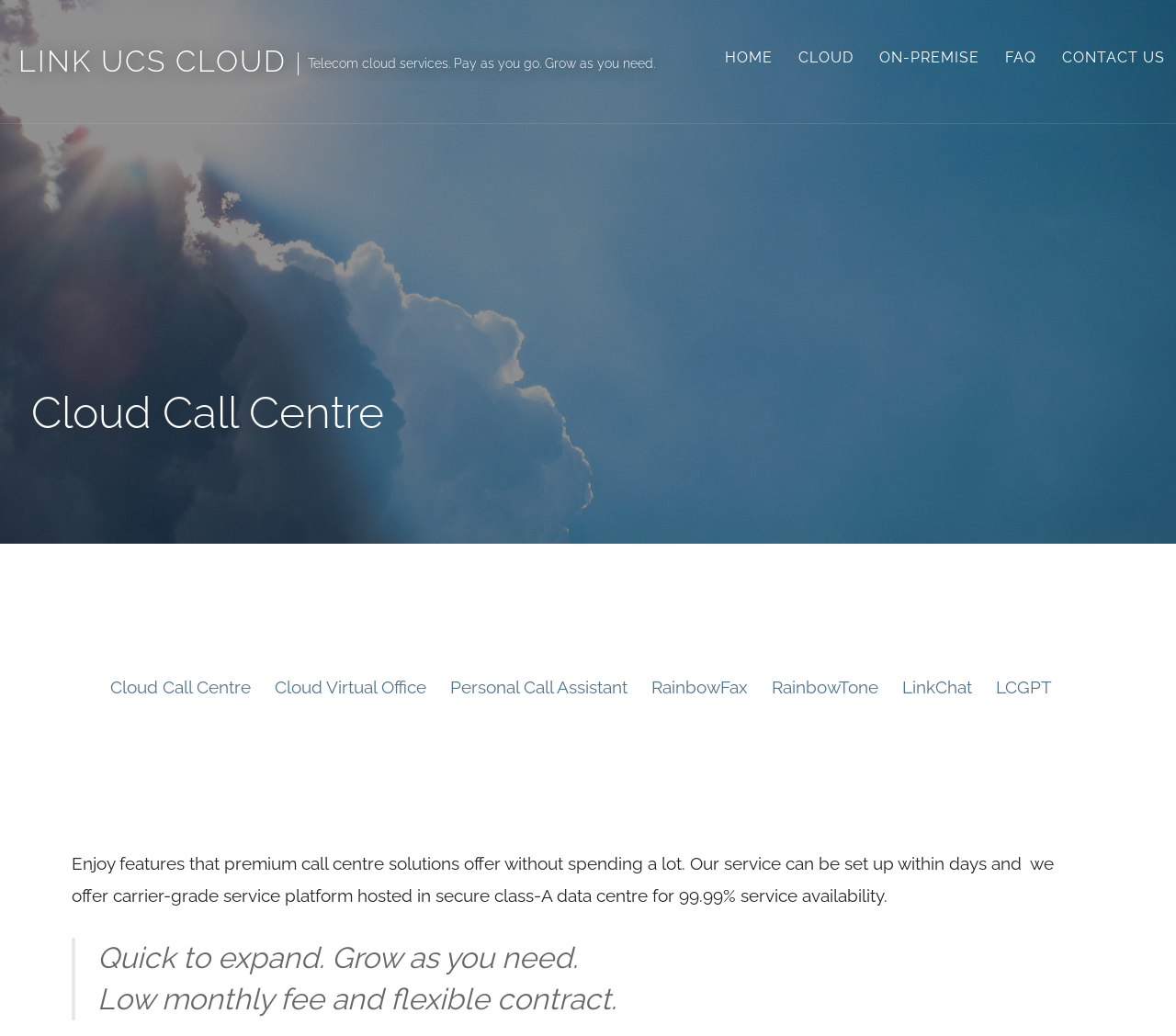Offer an extensive depiction of the webpage and its key elements.

The webpage is about LinkUCS Cloud Call Centre, a cloud-based call centre solution. At the top left, there is a link to "LINK UCS CLOUD". Next to it, there is a brief description of the service, "Telecom cloud services. Pay as you go. Grow as you need." 

On the top right, there is a navigation menu with five links: "HOME", "CLOUD", "ON-PREMISE", "FAQ", and "CONTACT US", arranged from left to right. 

Below the navigation menu, there is a large heading "Cloud Call Centre" that spans almost the entire width of the page. Under this heading, there are six links to different services: "Cloud Call Centre", "Cloud Virtual Office", "Personal Call Assistant", "RainbowFax", "RainbowTone", and "LinkChat", arranged from left to right. 

Below these links, there is a paragraph of text that describes the benefits of the service, including quick setup, carrier-grade service, and high service availability. 

At the bottom of the page, there is a blockquote with two short sentences: "Quick to expand. Grow as you need." and "Low monthly fee and flexible contract."